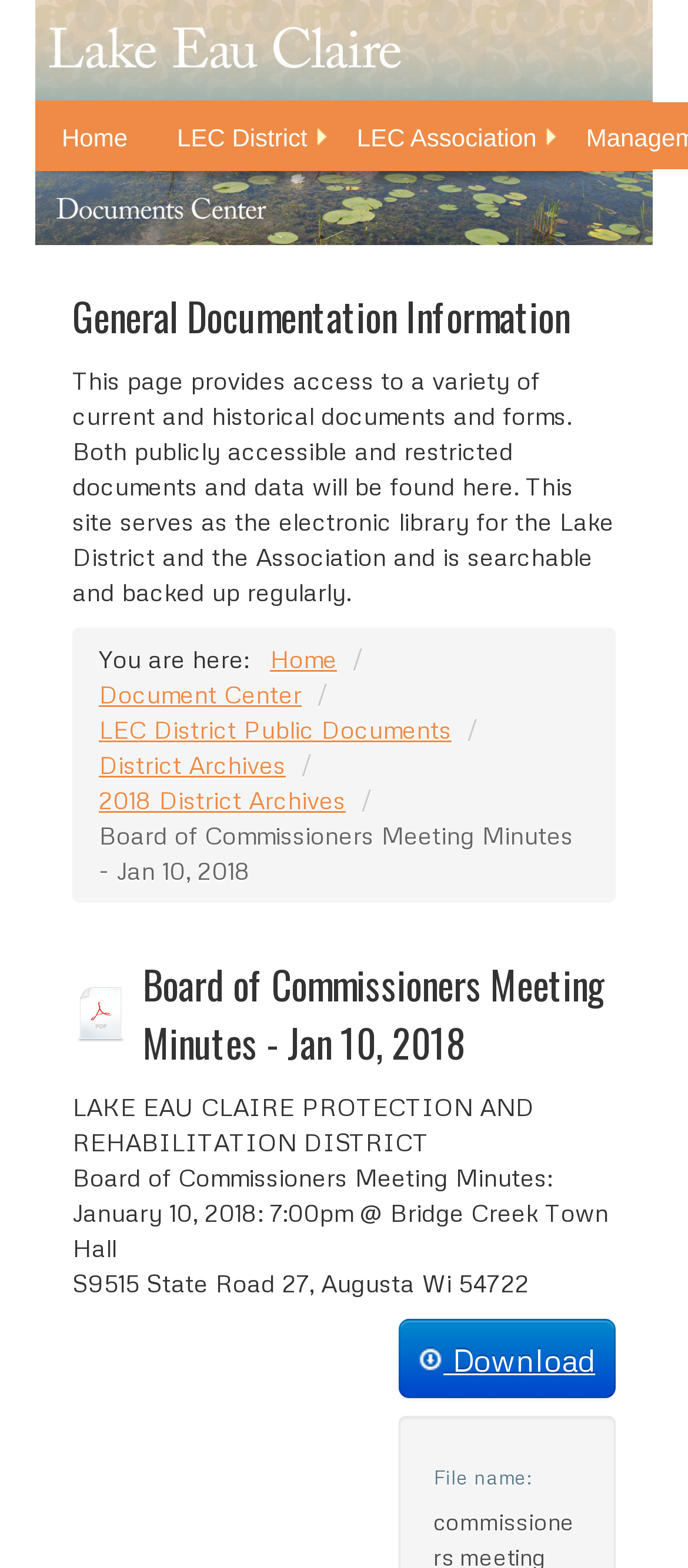For the given element description LEC District Public Documents, determine the bounding box coordinates of the UI element. The coordinates should follow the format (top-left x, top-left y, bottom-right x, bottom-right y) and be within the range of 0 to 1.

[0.144, 0.456, 0.656, 0.475]